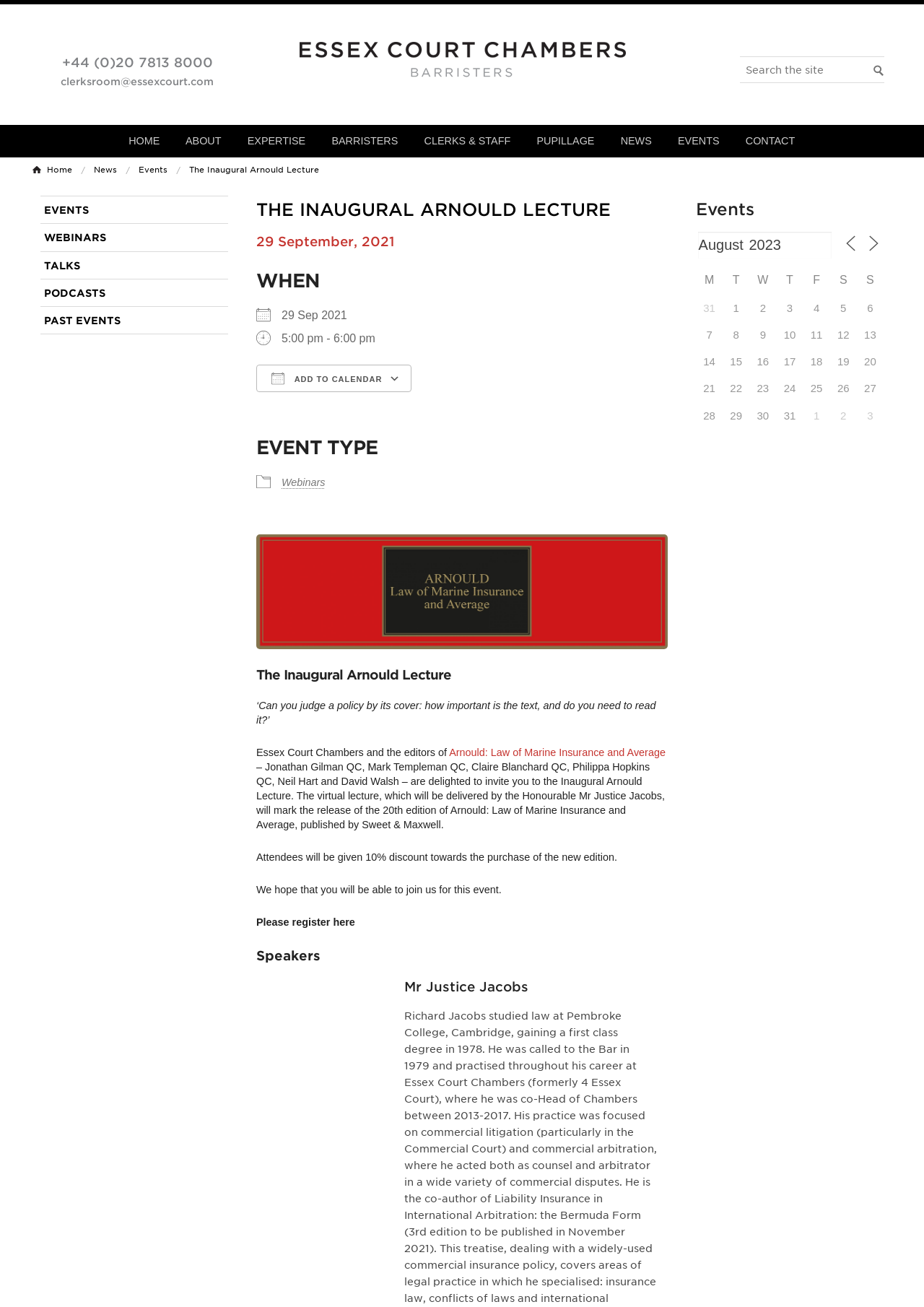Please examine the image and provide a detailed answer to the question: What is the discount offered to attendees?

Attendees of the inaugural lecture will be given 10% discount towards the purchase of the new edition of Arnould: Law of Marine Insurance and Average, as mentioned on the webpage.